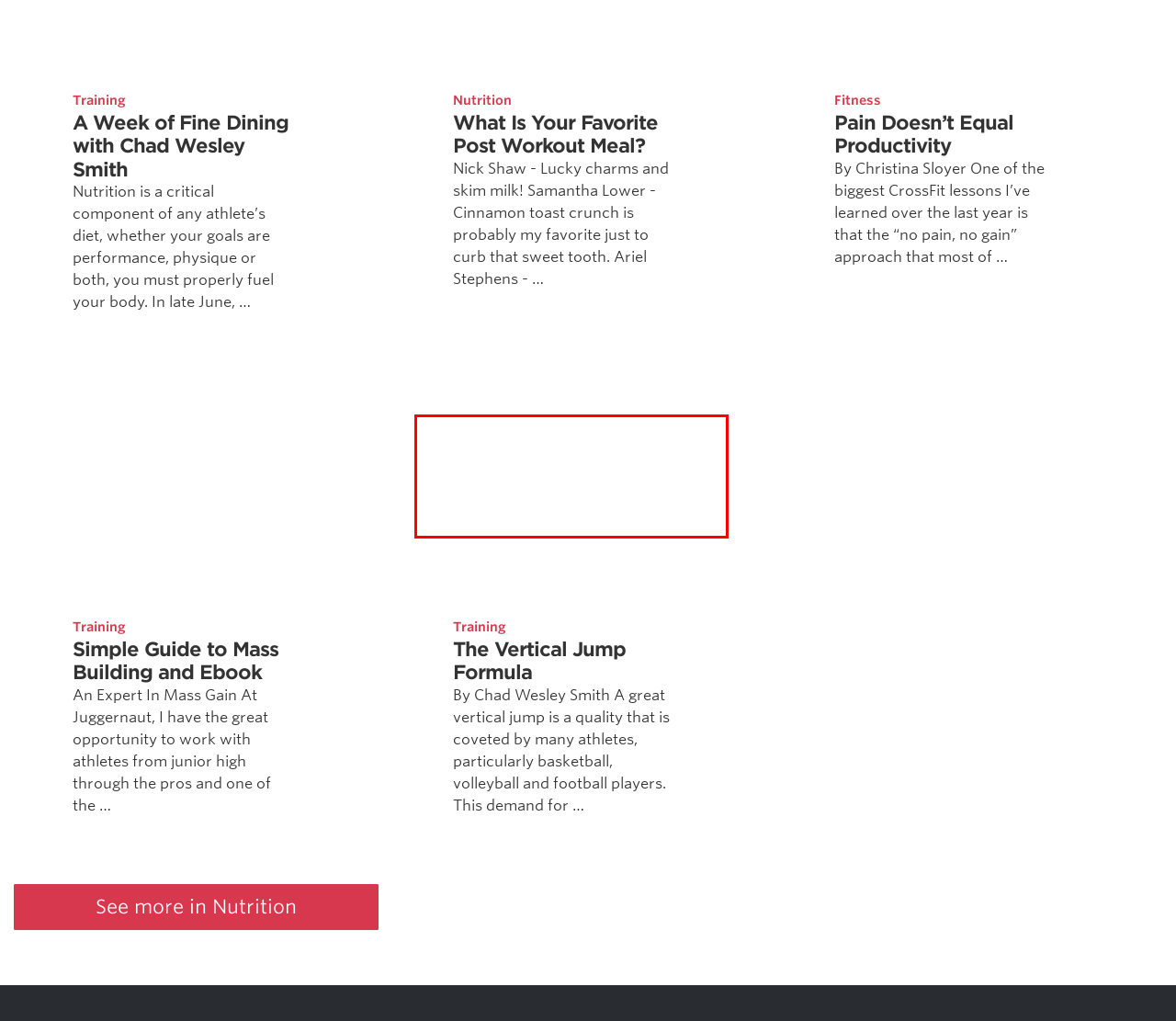Please perform OCR on the text content within the red bounding box that is highlighted in the provided webpage screenshot.

By Chad Wesley Smith A great vertical jump is a quality that is coveted by many athletes, particularly basketball, volleyball and football players. This demand for …